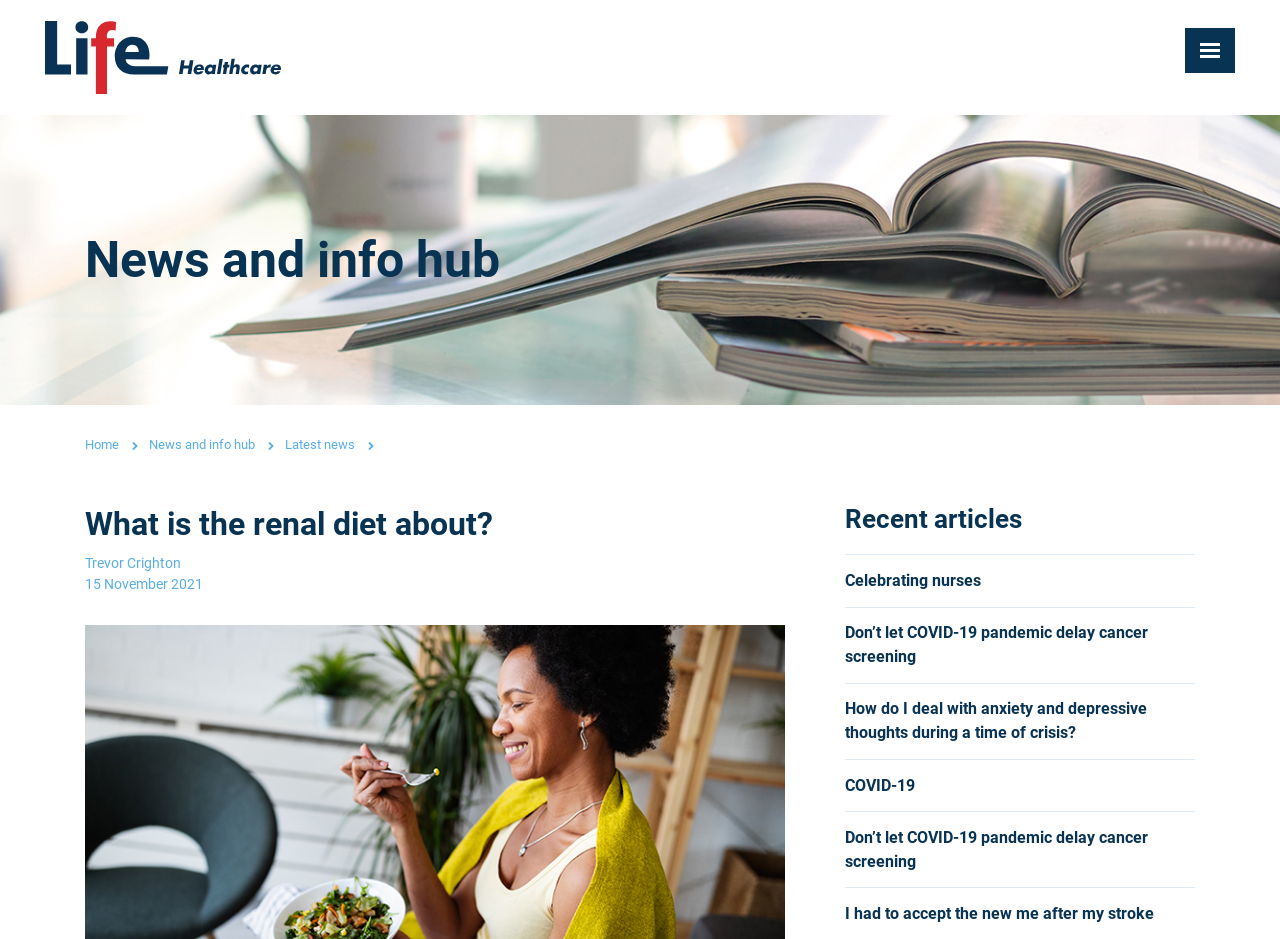How many navigation links are in the breadcrumb?
Make sure to answer the question with a detailed and comprehensive explanation.

By looking at the webpage, we can see that there are 3 links in the breadcrumb navigation, which are 'Home', 'News and info hub', and 'Latest news'.